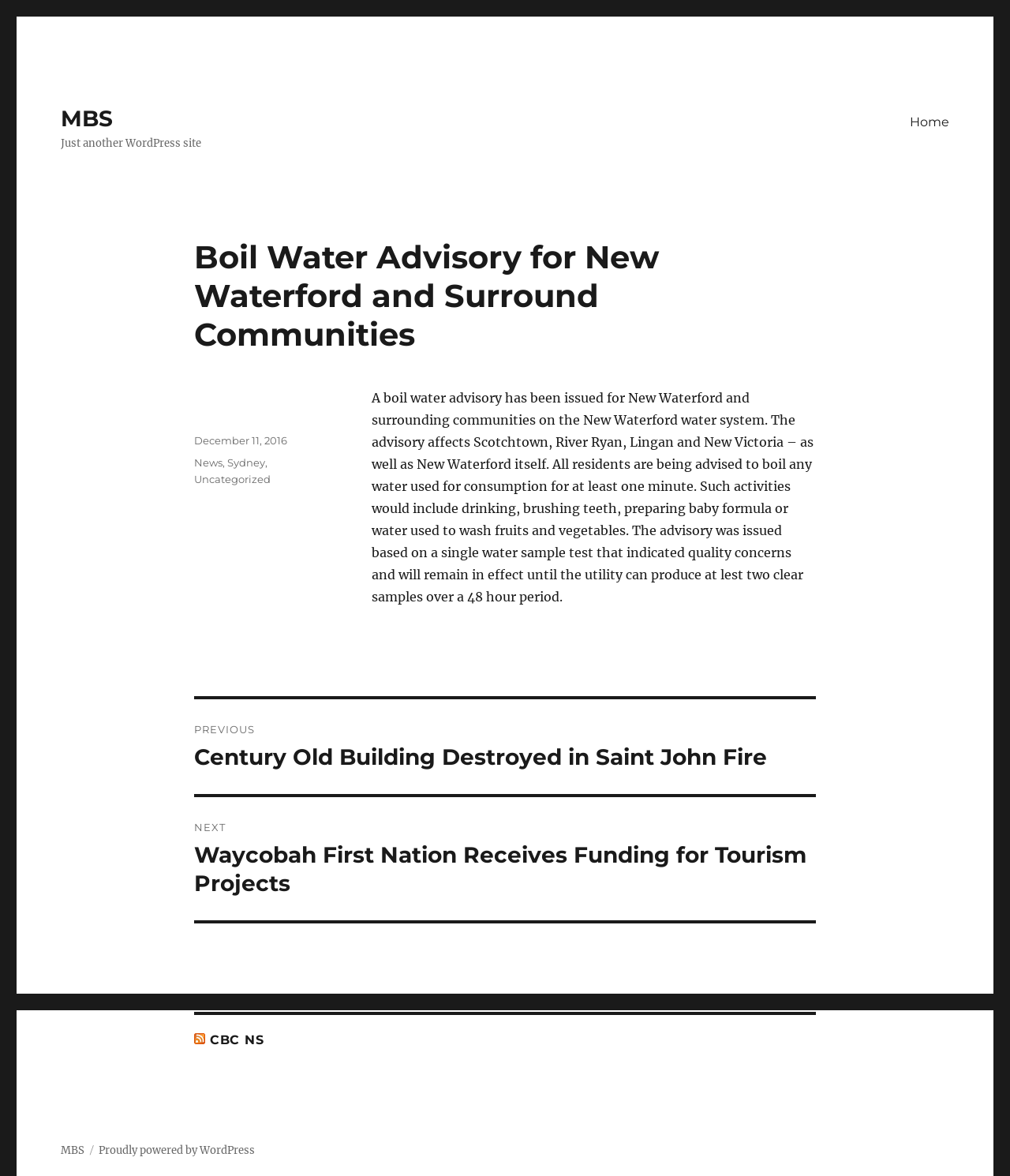Indicate the bounding box coordinates of the element that needs to be clicked to satisfy the following instruction: "Click on Home". The coordinates should be four float numbers between 0 and 1, i.e., [left, top, right, bottom].

[0.89, 0.089, 0.951, 0.117]